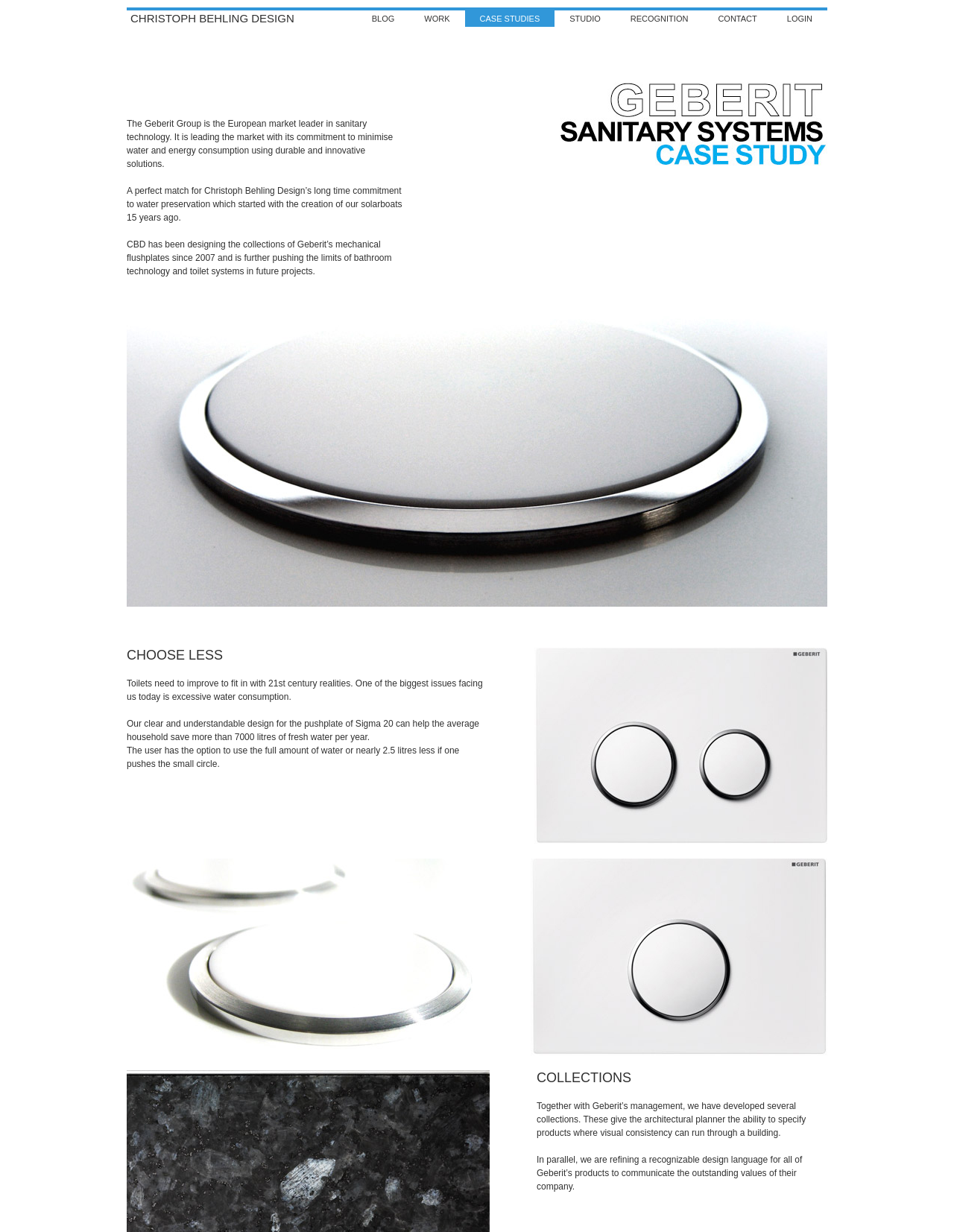Please identify the bounding box coordinates of the element on the webpage that should be clicked to follow this instruction: "visit Christoph Behling Design's homepage". The bounding box coordinates should be given as four float numbers between 0 and 1, formatted as [left, top, right, bottom].

[0.137, 0.01, 0.308, 0.02]